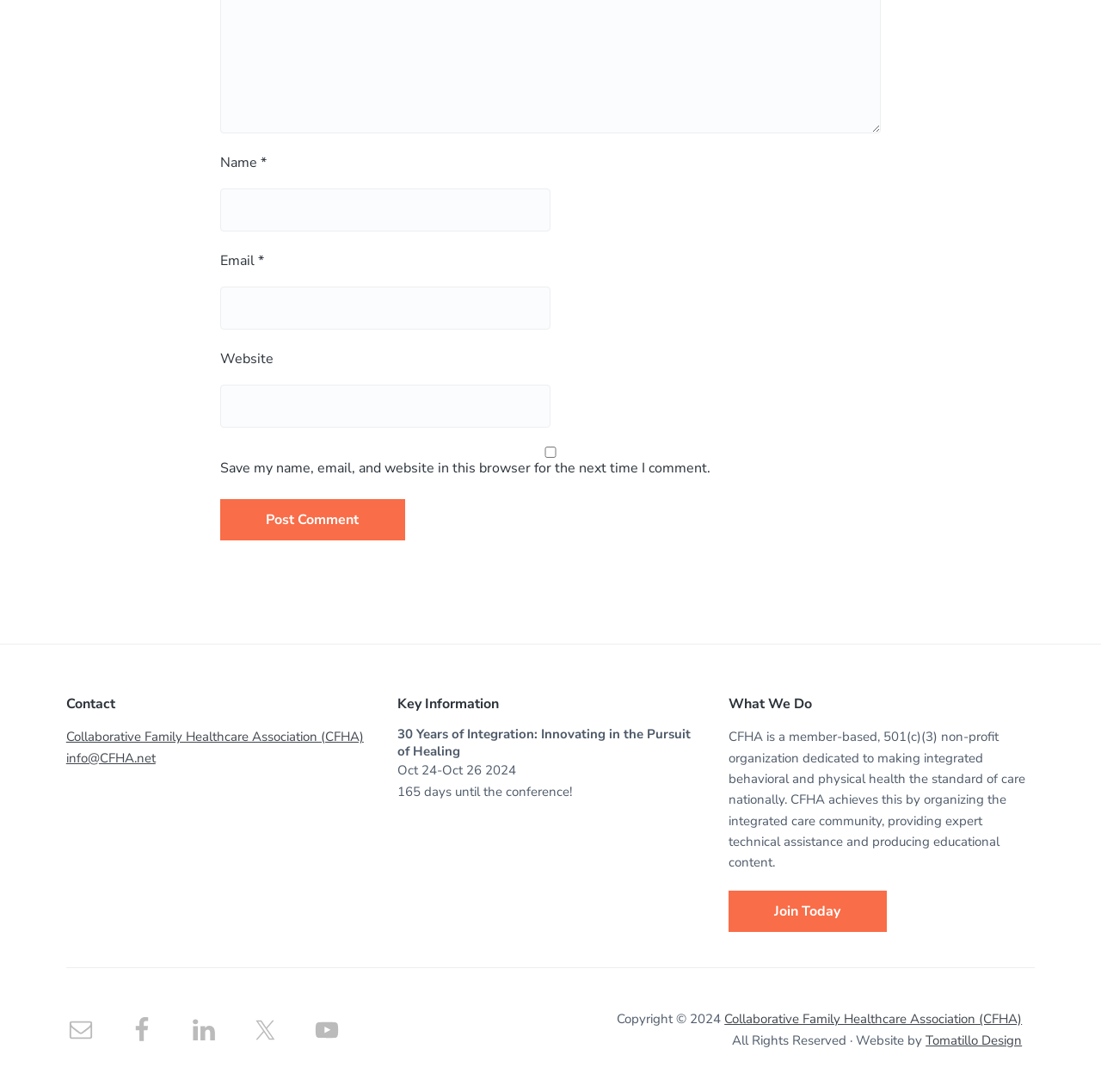Respond concisely with one word or phrase to the following query:
What is the name of the organization?

Collaborative Family Healthcare Association (CFHA)